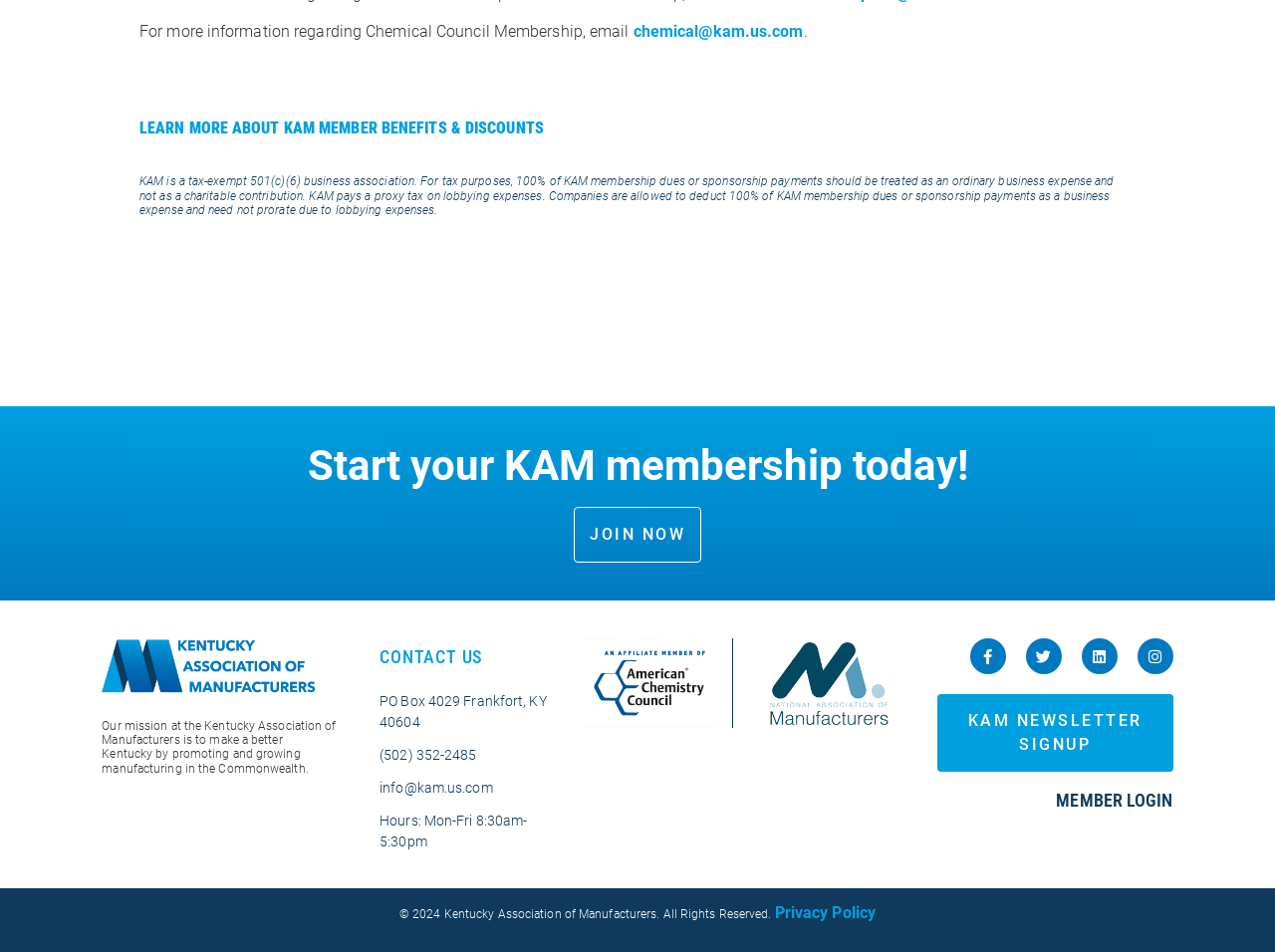Locate the UI element that matches the description KAM NEWSLETTER SIGNUP in the webpage screenshot. Return the bounding box coordinates in the format (top-left x, top-left y, bottom-right x, bottom-right y), with values ranging from 0 to 1.

[0.735, 0.729, 0.92, 0.811]